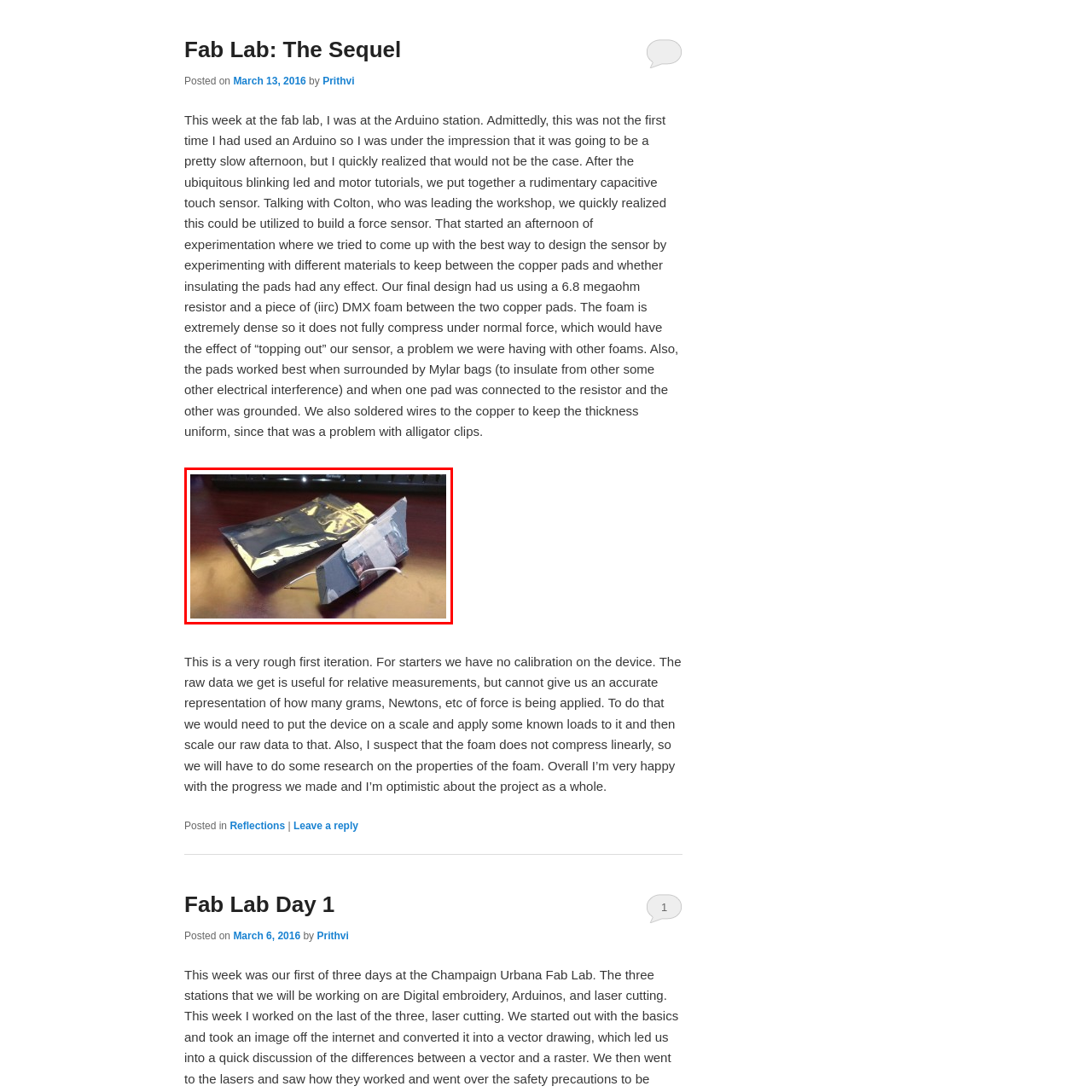Offer a comprehensive narrative for the image inside the red bounding box.

In the image, a newly assembled force sensor prototype is displayed against a dark wooden surface. The focus is on a triangular sensor device, which is constructed using two copper pads adhered to a piece of dense foam, providing insulation from electrical interference. One pad is connected to a resistor, while the other is grounded, designed to measure force variations. Adjacent to the sensor is a Mylar bag, which further aids in minimizing environmental disruptions. This prototype, developed during a workshop at a fab lab, represents an early iteration intended for experimentation and optimization, showcasing the innovative spirit of DIY electronics and sensor design.